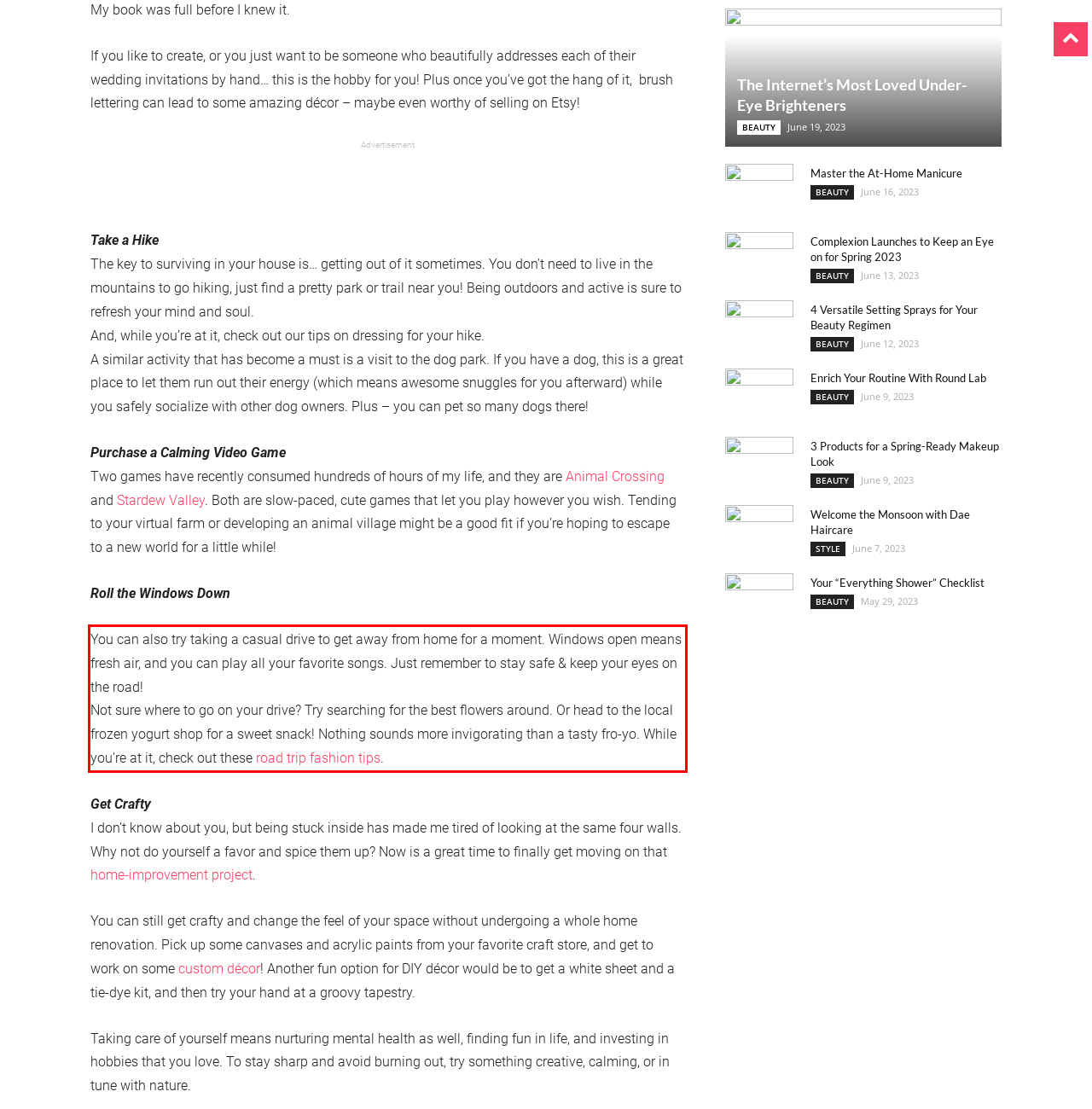Inspect the webpage screenshot that has a red bounding box and use OCR technology to read and display the text inside the red bounding box.

You can also try taking a casual drive to get away from home for a moment. Windows open means fresh air, and you can play all your favorite songs. Just remember to stay safe & keep your eyes on the road! Not sure where to go on your drive? Try searching for the best flowers around. Or head to the local frozen yogurt shop for a sweet snack! Nothing sounds more invigorating than a tasty fro-yo. While you’re at it, check out these road trip fashion tips.